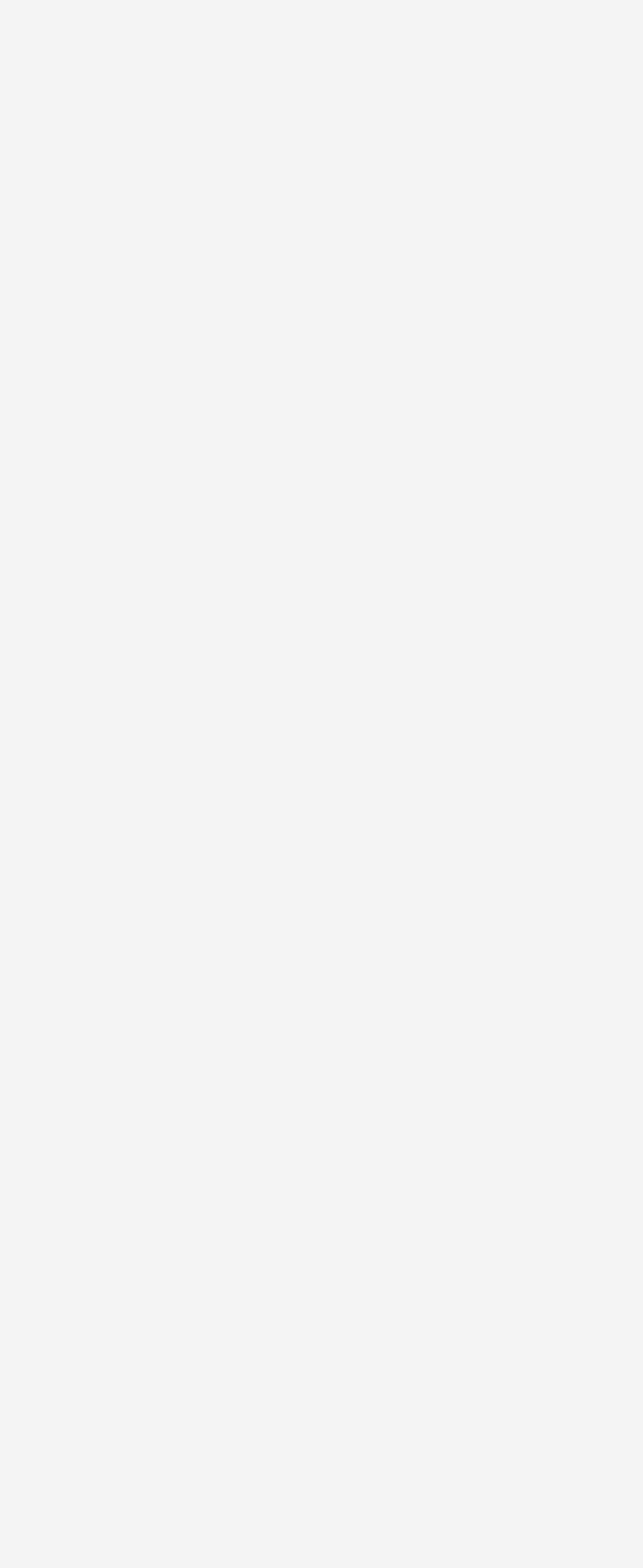Find the UI element described as: "Powered by Shopify" and predict its bounding box coordinates. Ensure the coordinates are four float numbers between 0 and 1, [left, top, right, bottom].

[0.362, 0.972, 0.638, 0.988]